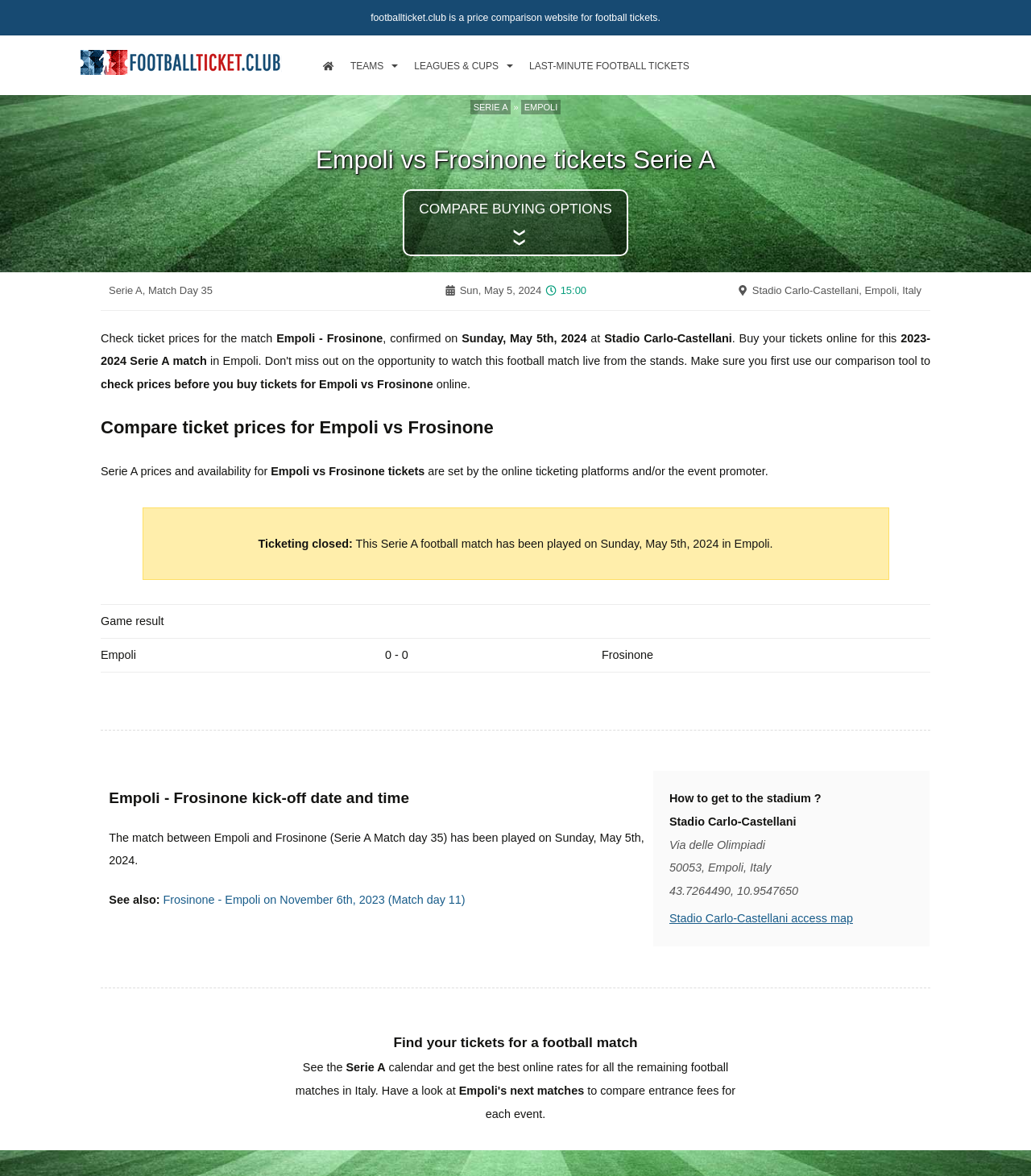Find the bounding box coordinates of the clickable area that will achieve the following instruction: "Click on the 'SEE ALL CLUBS' link".

[0.668, 0.109, 0.824, 0.13]